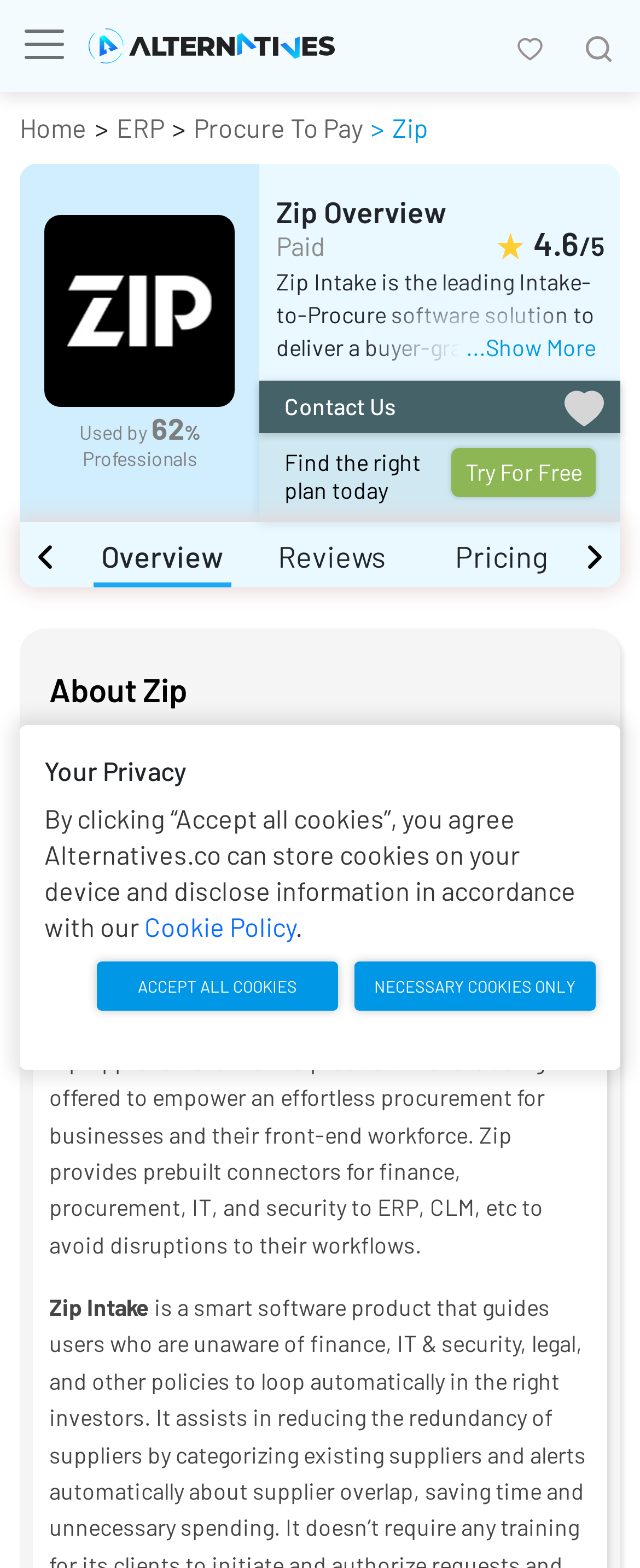Can you find the bounding box coordinates for the UI element given this description: "Overview"? Provide the coordinates as four float numbers between 0 and 1: [left, top, right, bottom].

[0.146, 0.343, 0.361, 0.376]